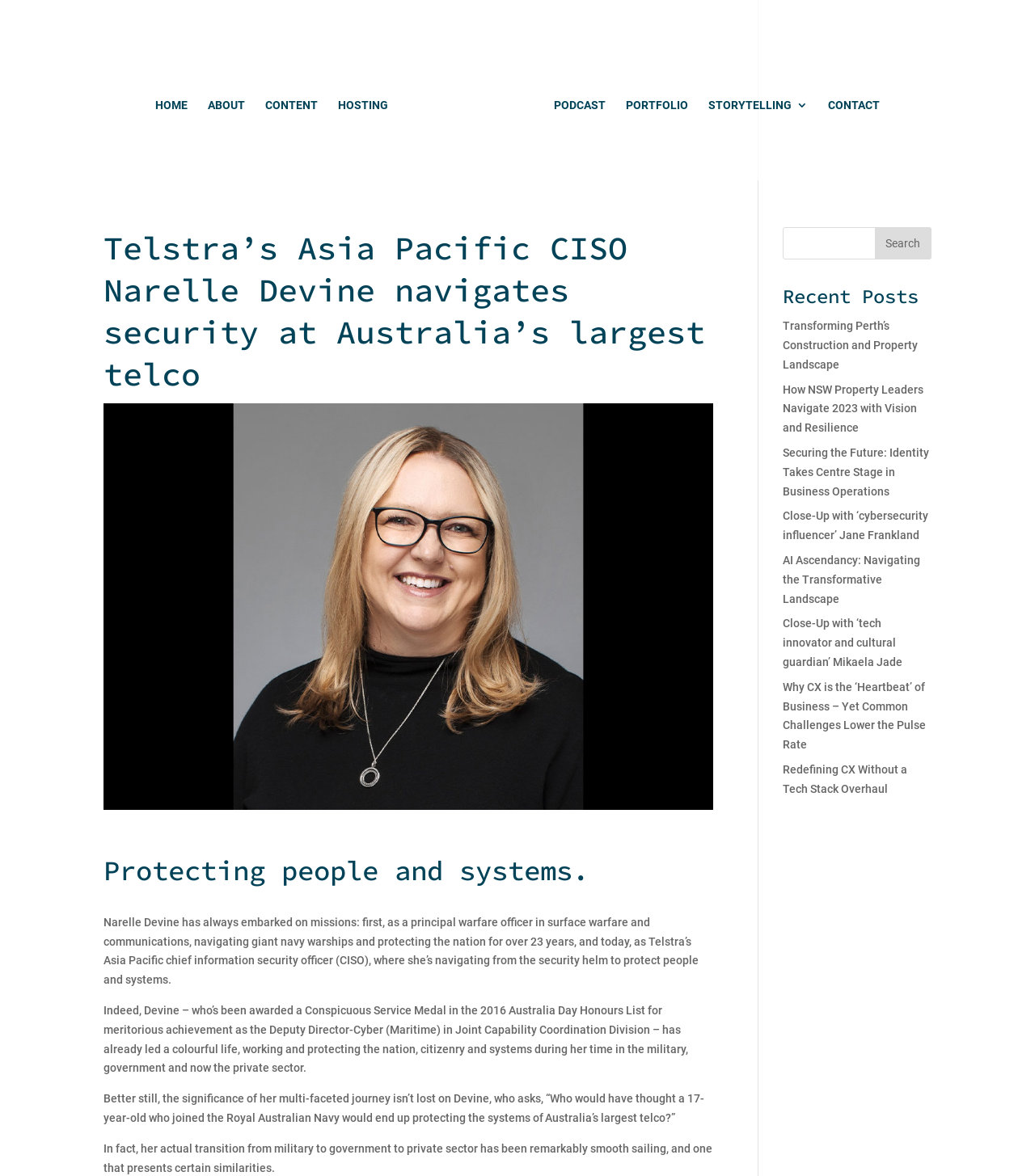Determine the bounding box coordinates of the clickable region to carry out the instruction: "Listen to the PODCAST".

[0.541, 0.09, 0.591, 0.158]